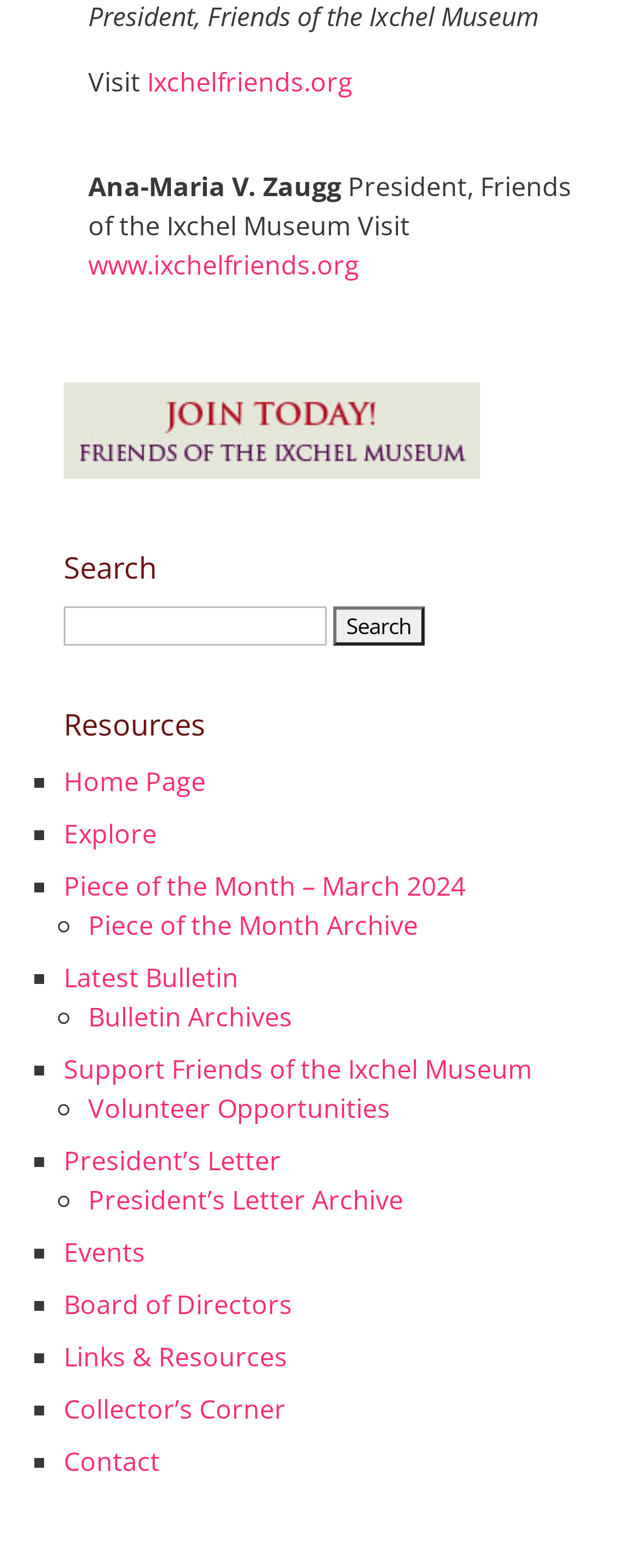Please determine the bounding box coordinates of the area that needs to be clicked to complete this task: 'Join Friends of the Ixchel Museum'. The coordinates must be four float numbers between 0 and 1, formatted as [left, top, right, bottom].

[0.1, 0.288, 0.754, 0.31]